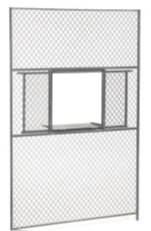Answer the question below in one word or phrase:
Where is the cannabis stored?

Internal cage